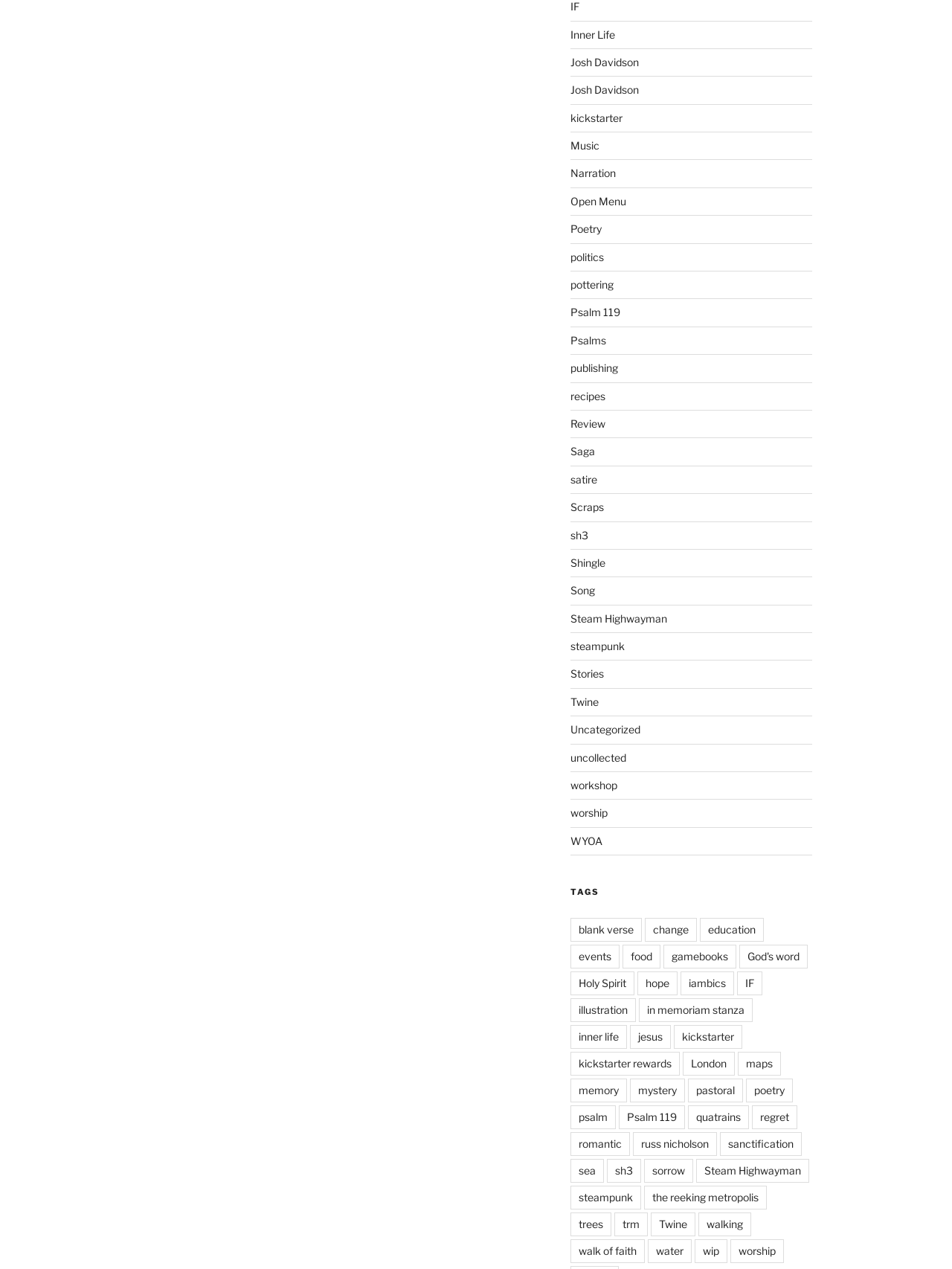Given the description Steam Highwayman, predict the bounding box coordinates of the UI element. Ensure the coordinates are in the format (top-left x, top-left y, bottom-right x, bottom-right y) and all values are between 0 and 1.

[0.731, 0.913, 0.85, 0.932]